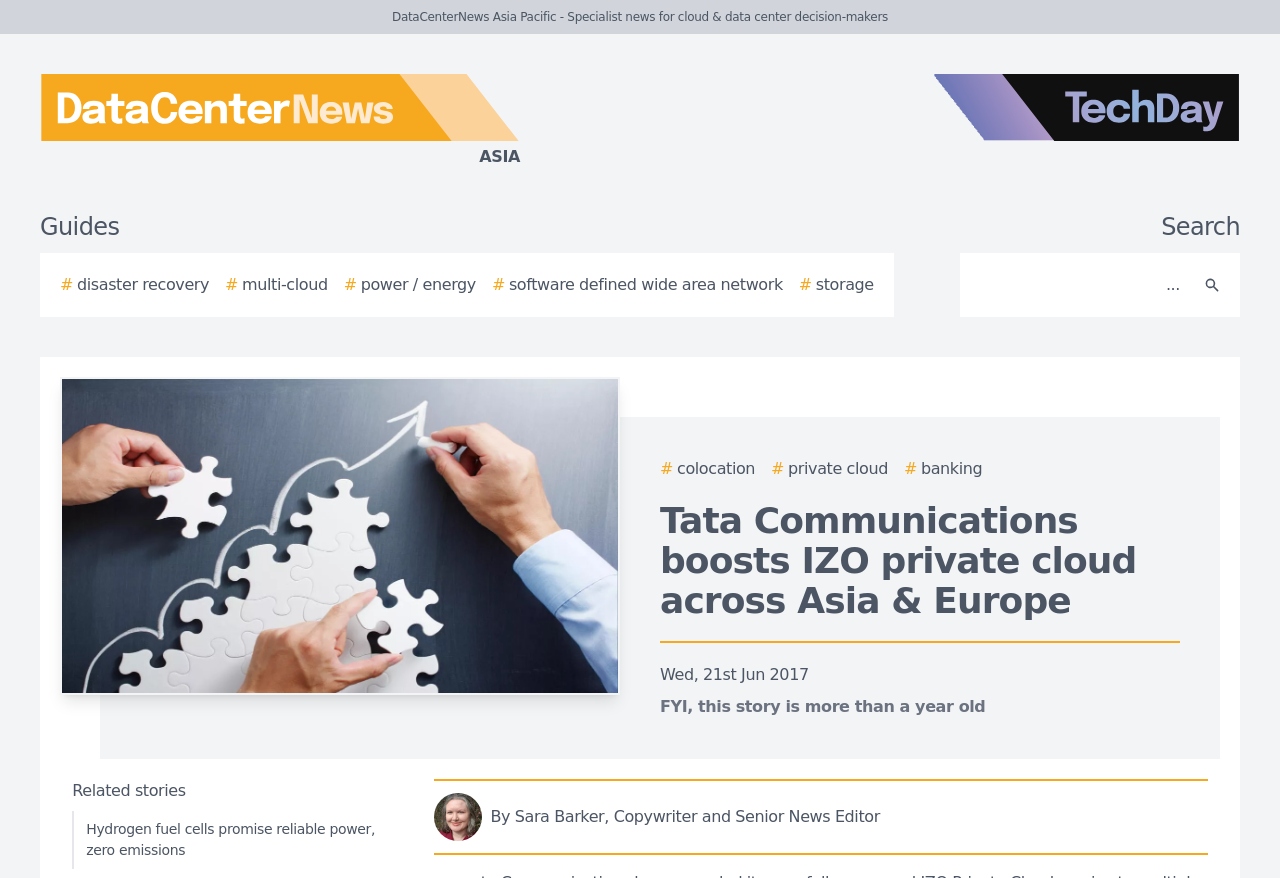Given the element description, predict the bounding box coordinates in the format (top-left x, top-left y, bottom-right x, bottom-right y). Make sure all values are between 0 and 1. Here is the element description: # Private Cloud

[0.602, 0.521, 0.694, 0.548]